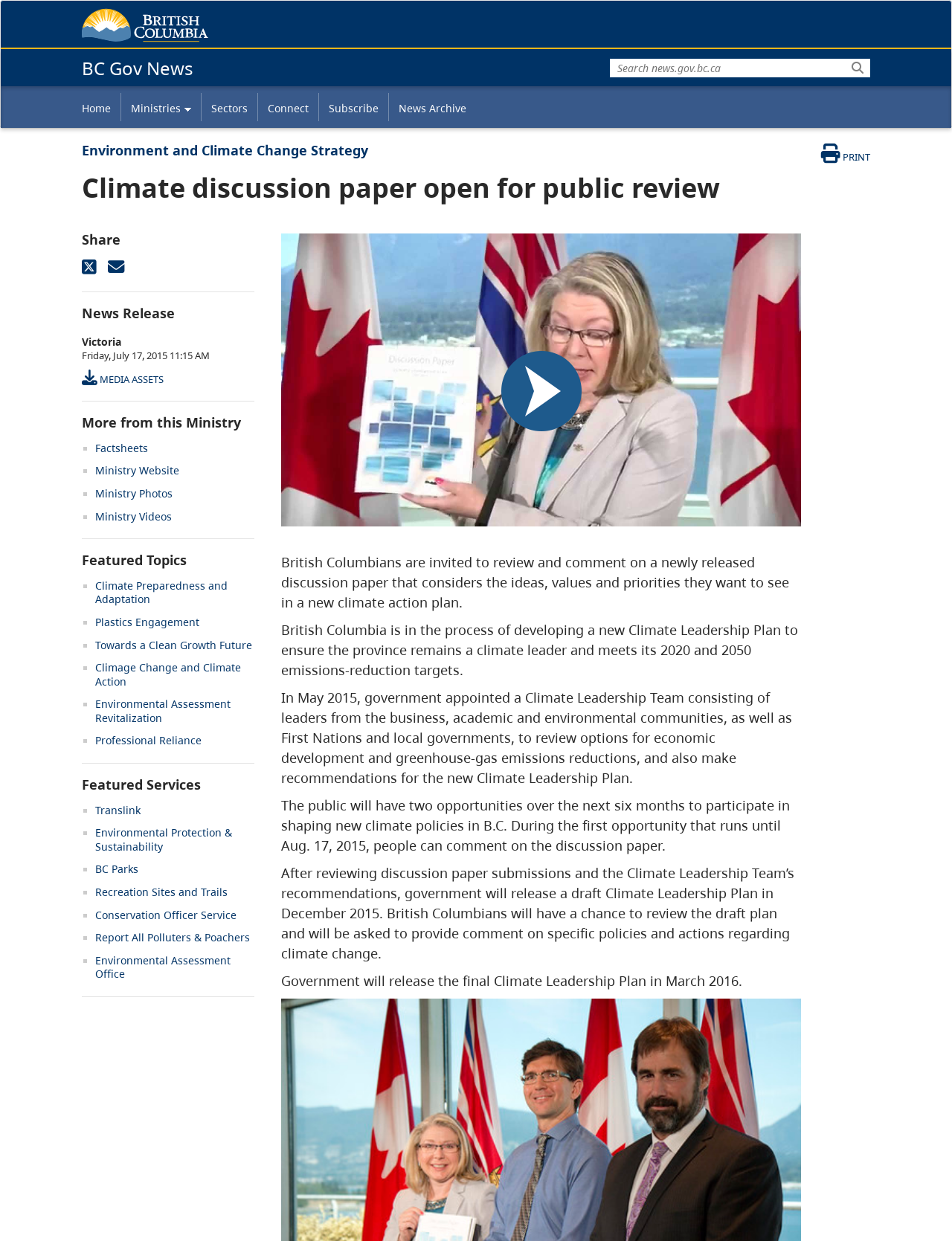Please provide the bounding box coordinates for the UI element as described: "parent_node: (flickr.com)". The coordinates must be four floats between 0 and 1, represented as [left, top, right, bottom].

[0.295, 0.936, 0.842, 0.95]